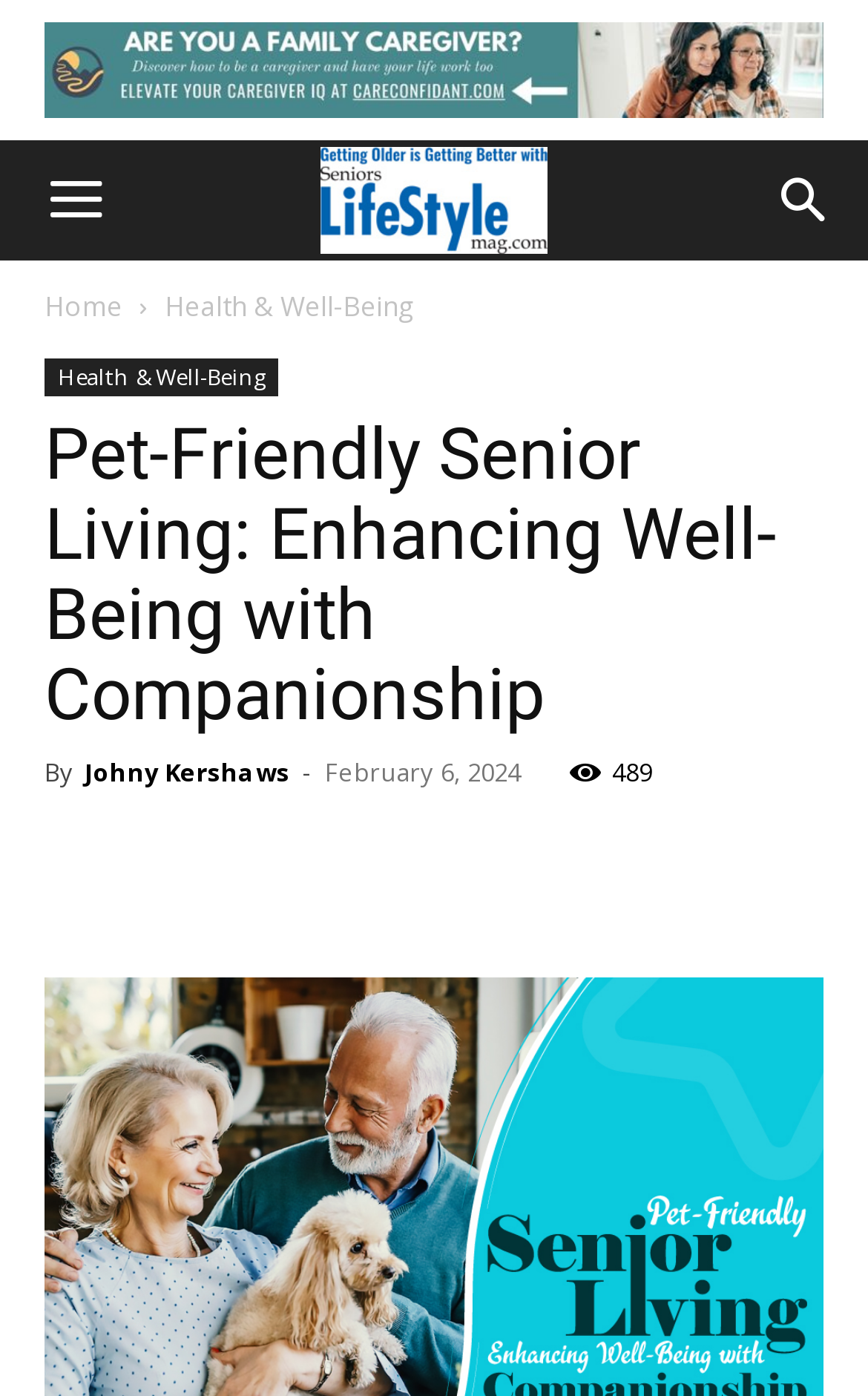Please find the bounding box coordinates for the clickable element needed to perform this instruction: "Share the article on social media".

[0.641, 0.594, 0.744, 0.658]